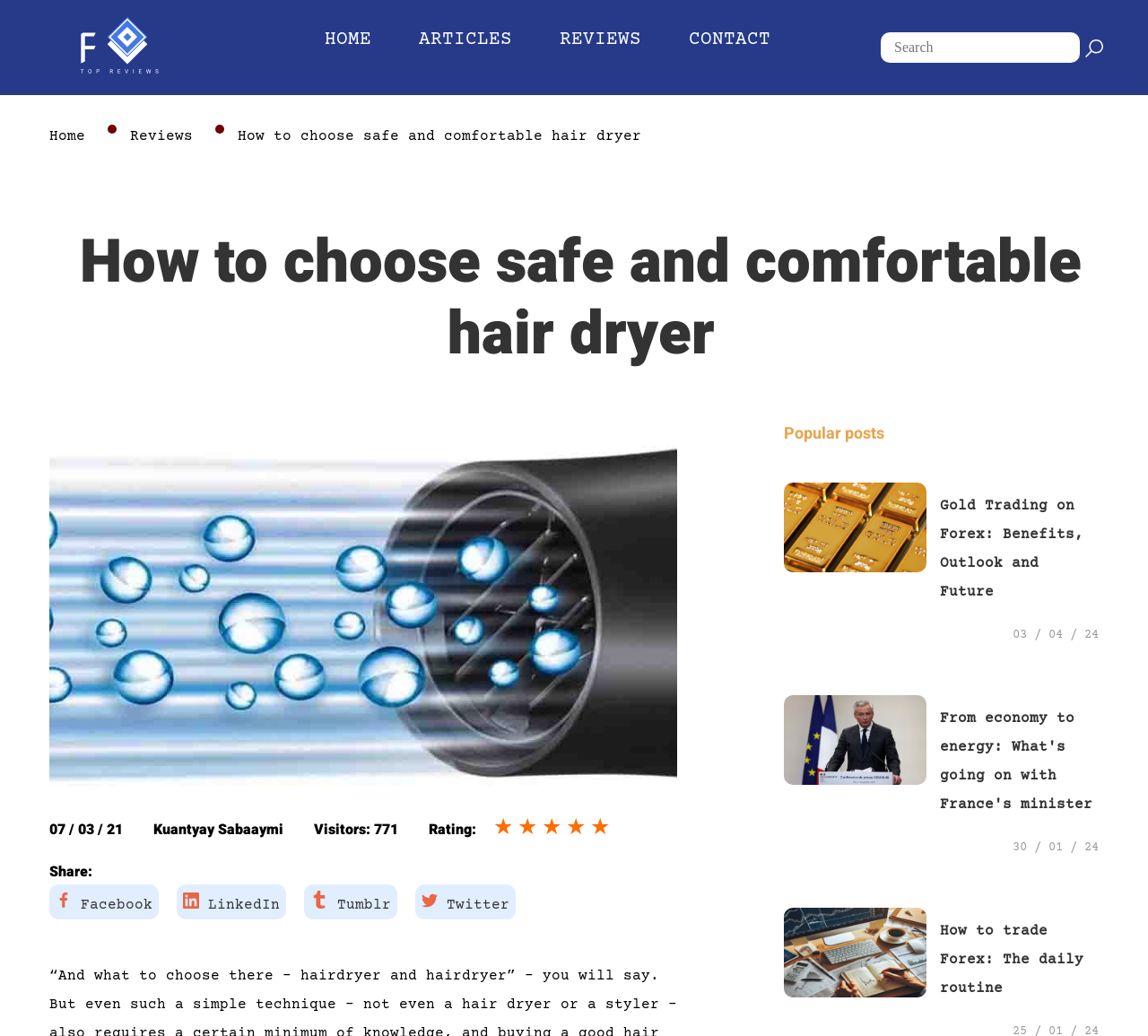Specify the bounding box coordinates of the region I need to click to perform the following instruction: "Read reviews". The coordinates must be four float numbers in the range of 0 to 1, i.e., [left, top, right, bottom].

[0.487, 0.028, 0.558, 0.048]